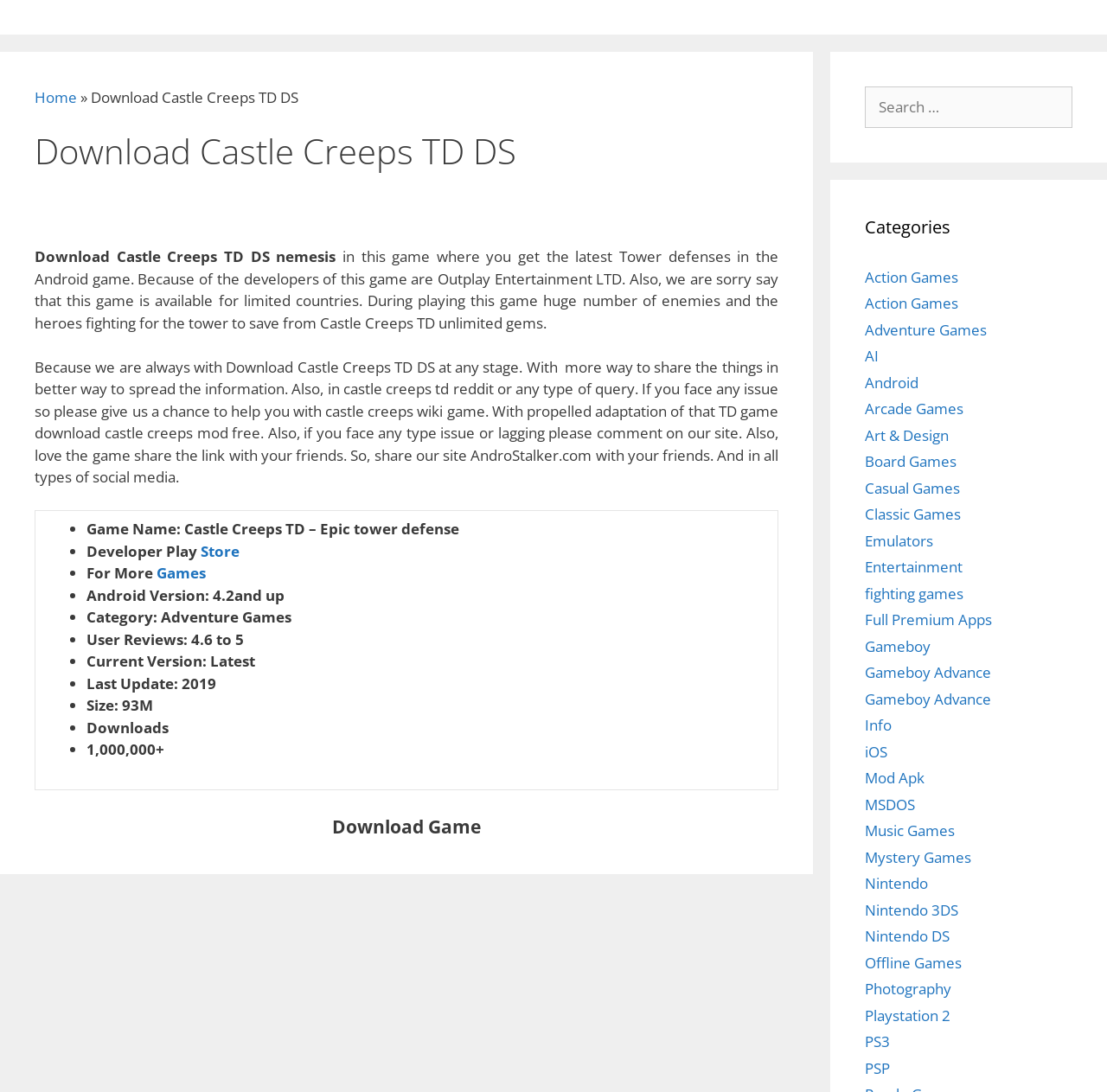Identify the bounding box for the element characterized by the following description: "Full Premium Apps".

[0.781, 0.558, 0.896, 0.576]